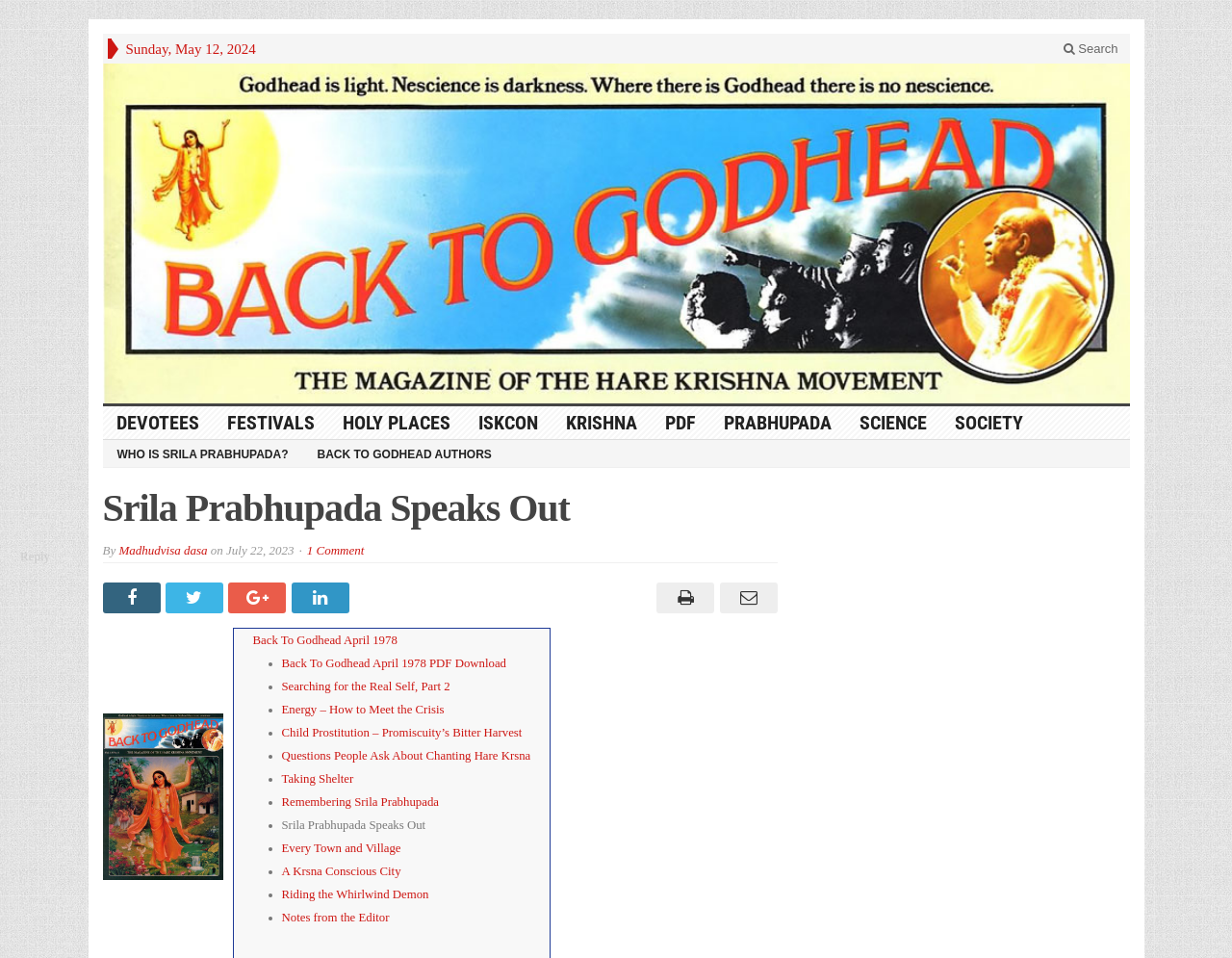Using the details from the image, please elaborate on the following question: What is the date of the article?

I found the date of the article by looking at the timestamp of the article, which is located below the author's name. The timestamp is in the format of 'on [date]' and the date is 'July 22, 2023'.